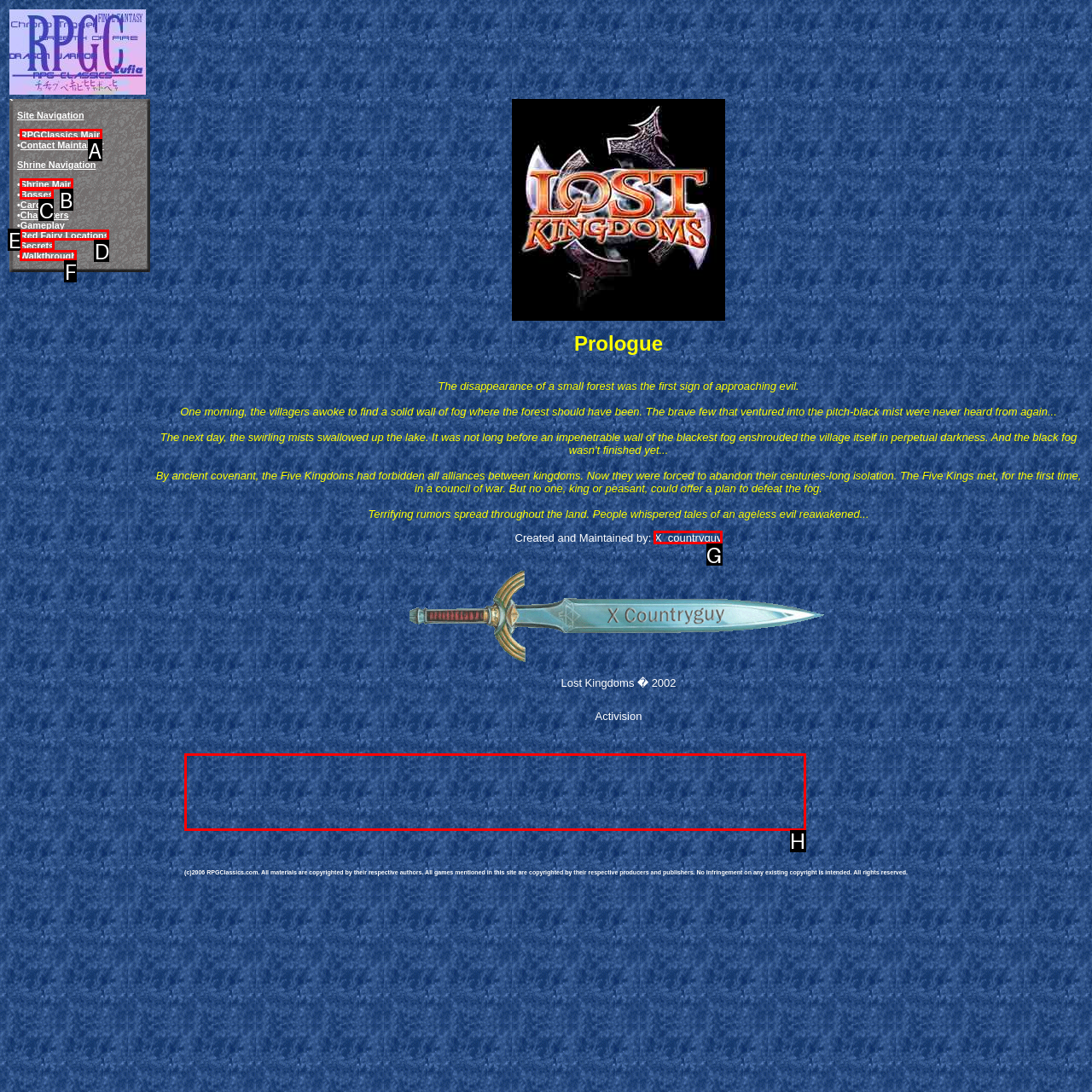From the given choices, identify the element that matches: Walkthrough
Answer with the letter of the selected option.

F